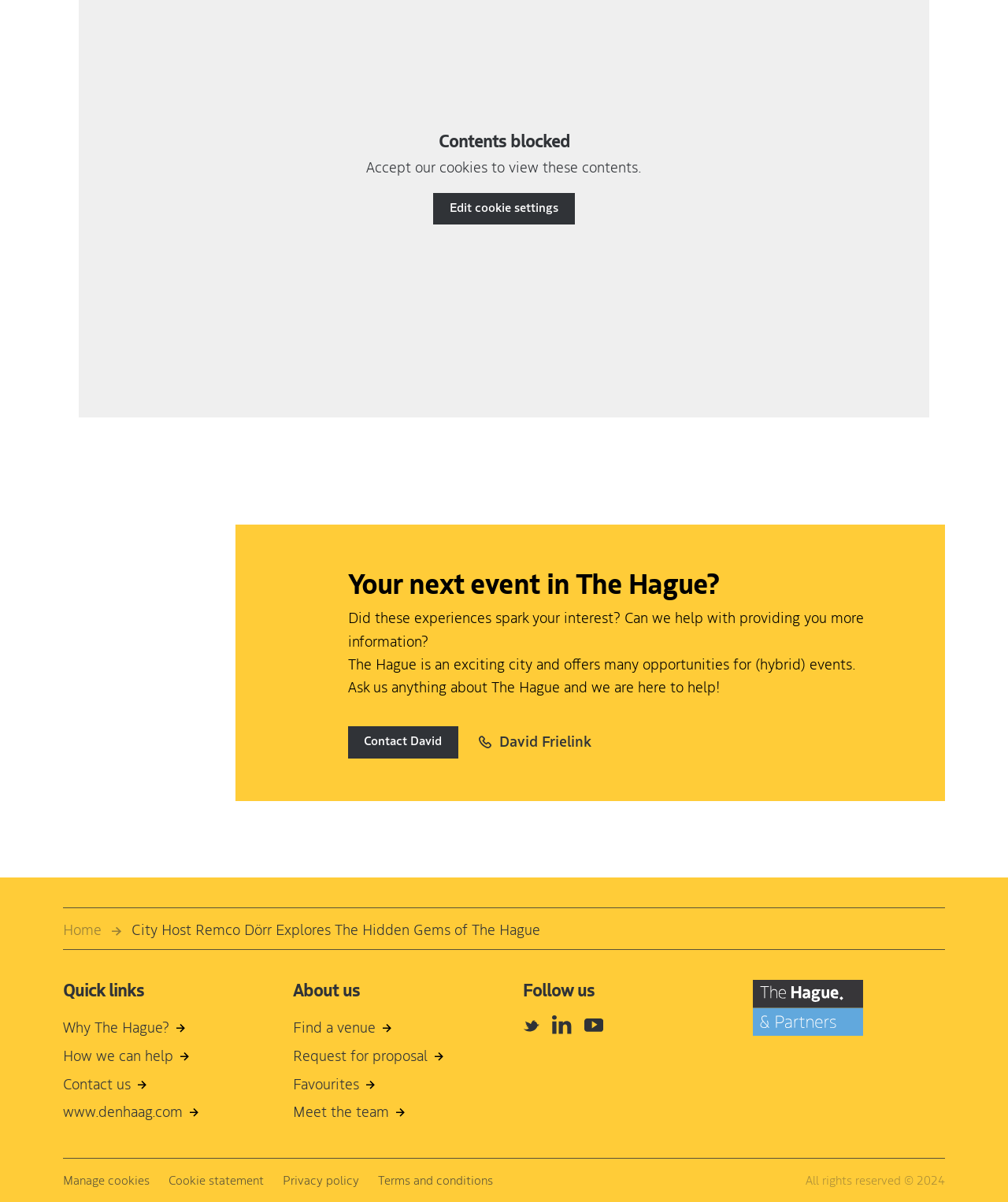Find the bounding box coordinates of the clickable area required to complete the following action: "Contact David".

[0.345, 0.604, 0.455, 0.631]